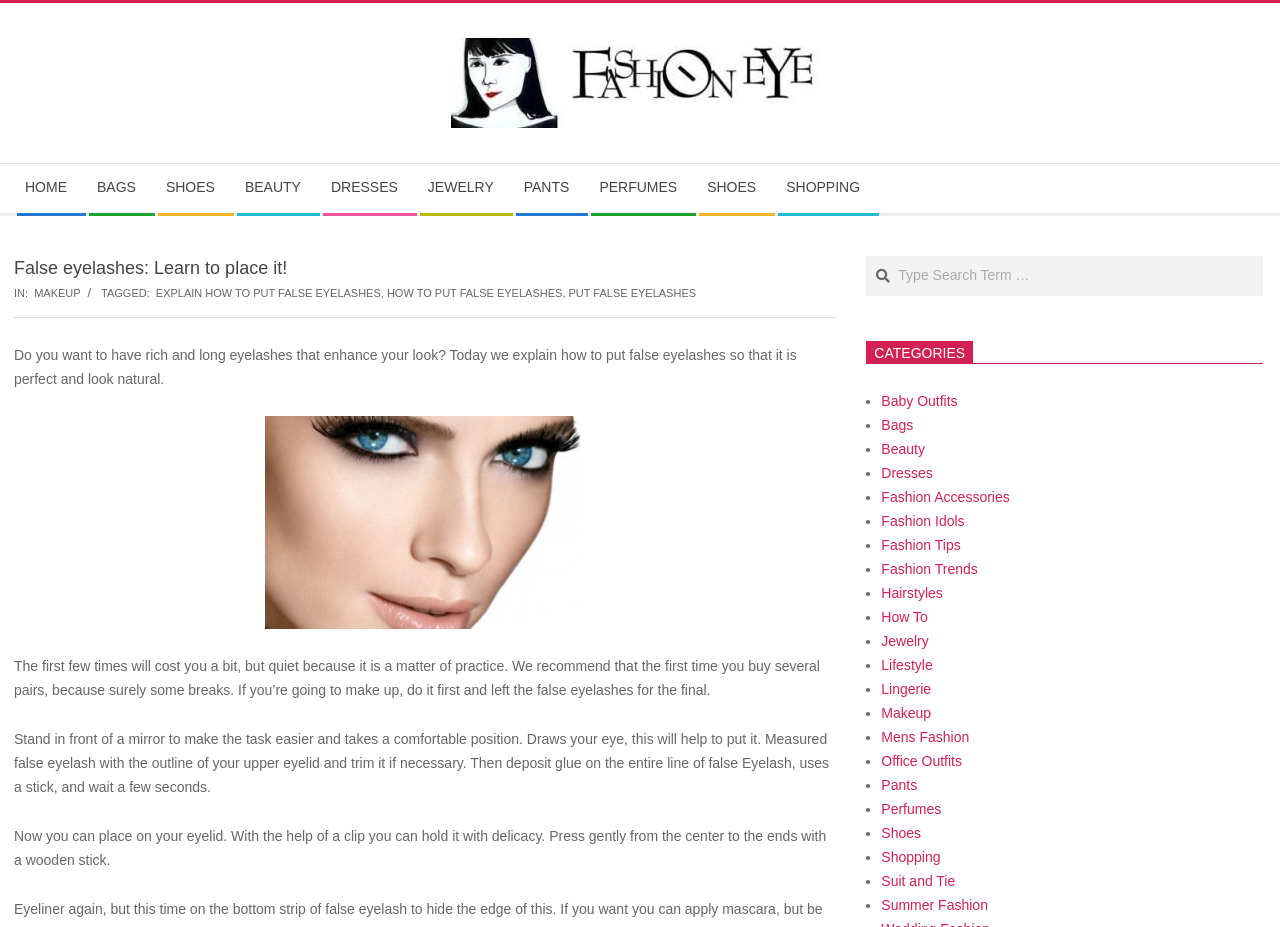Locate the bounding box coordinates of the element to click to perform the following action: 'Search for something'. The coordinates should be given as four float values between 0 and 1, in the form of [left, top, right, bottom].

[0.677, 0.276, 0.987, 0.319]